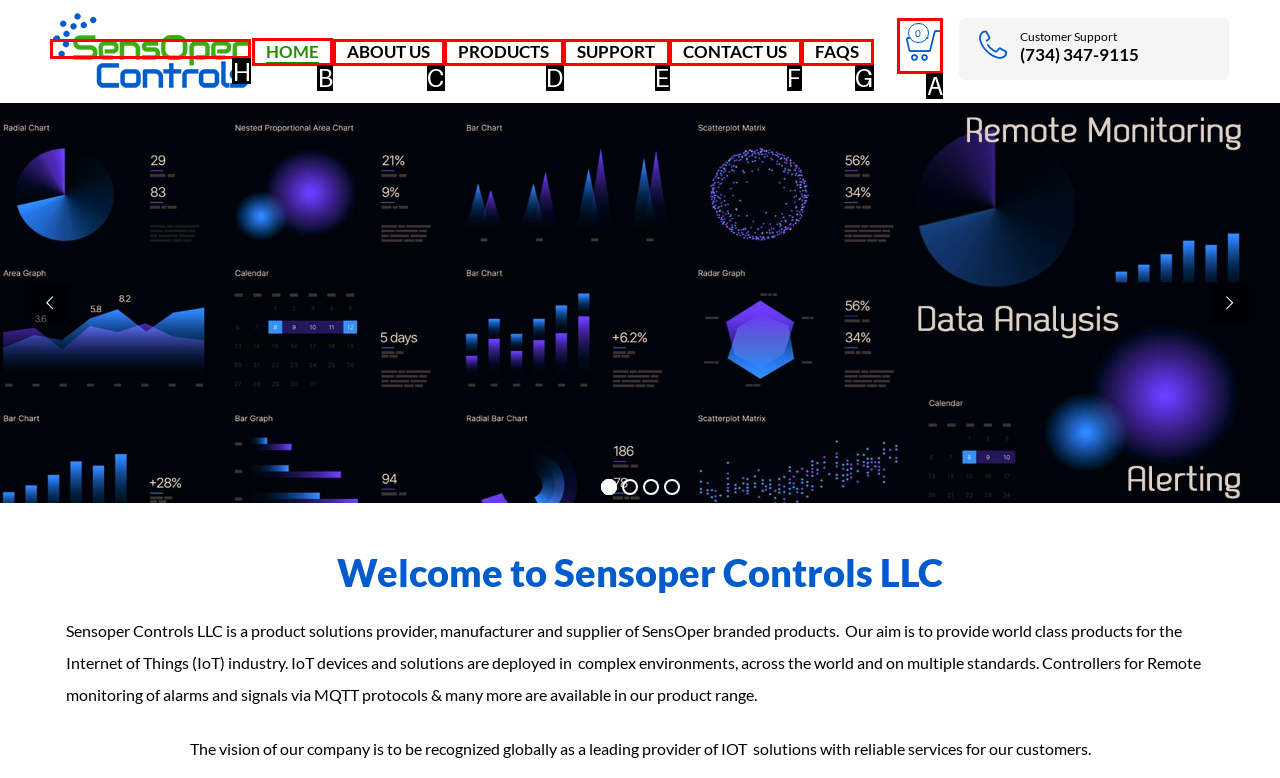Figure out which option to click to perform the following task: Click on HOME
Provide the letter of the correct option in your response.

B